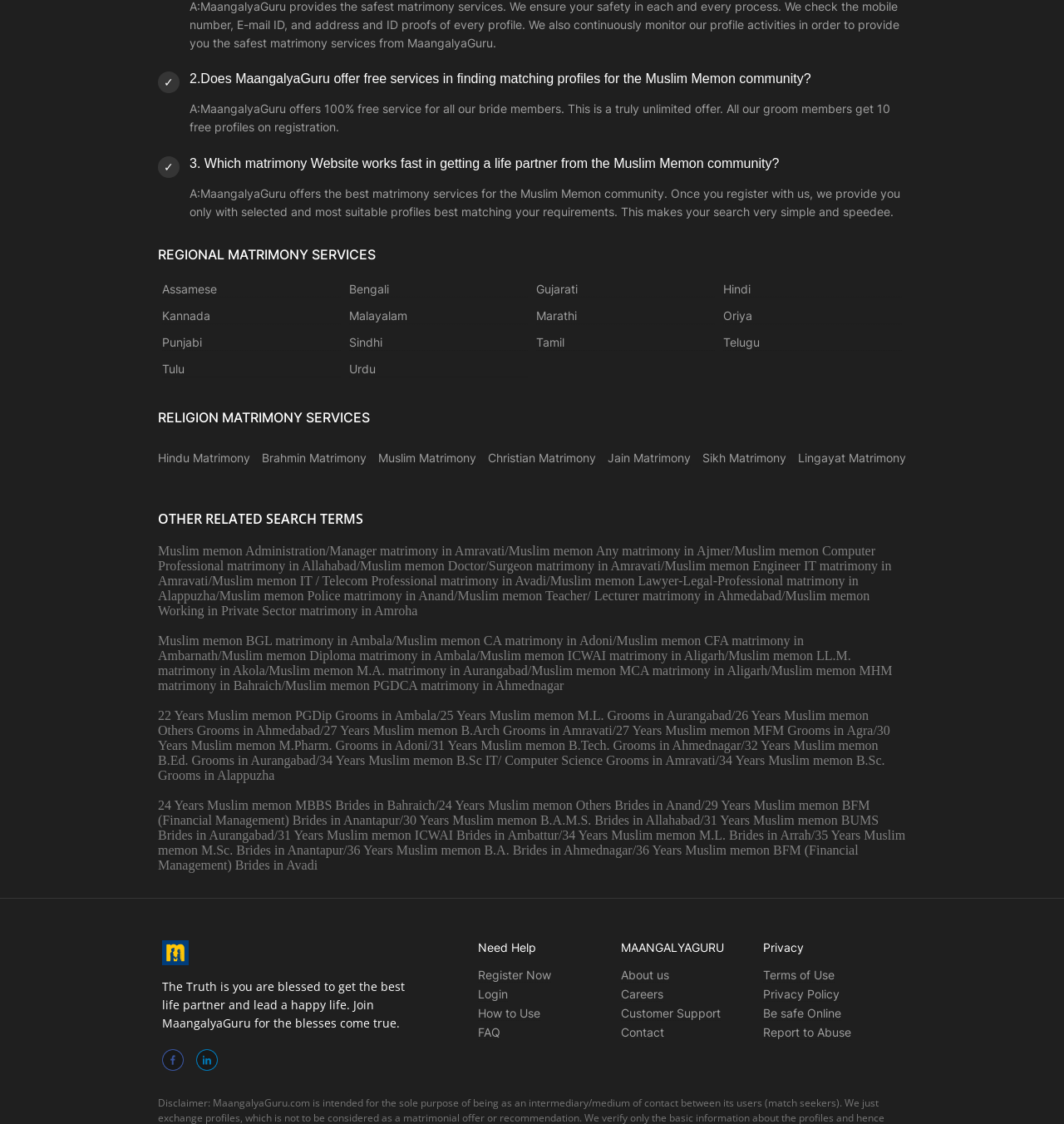Identify the bounding box coordinates of the part that should be clicked to carry out this instruction: "Contact us via phone".

None